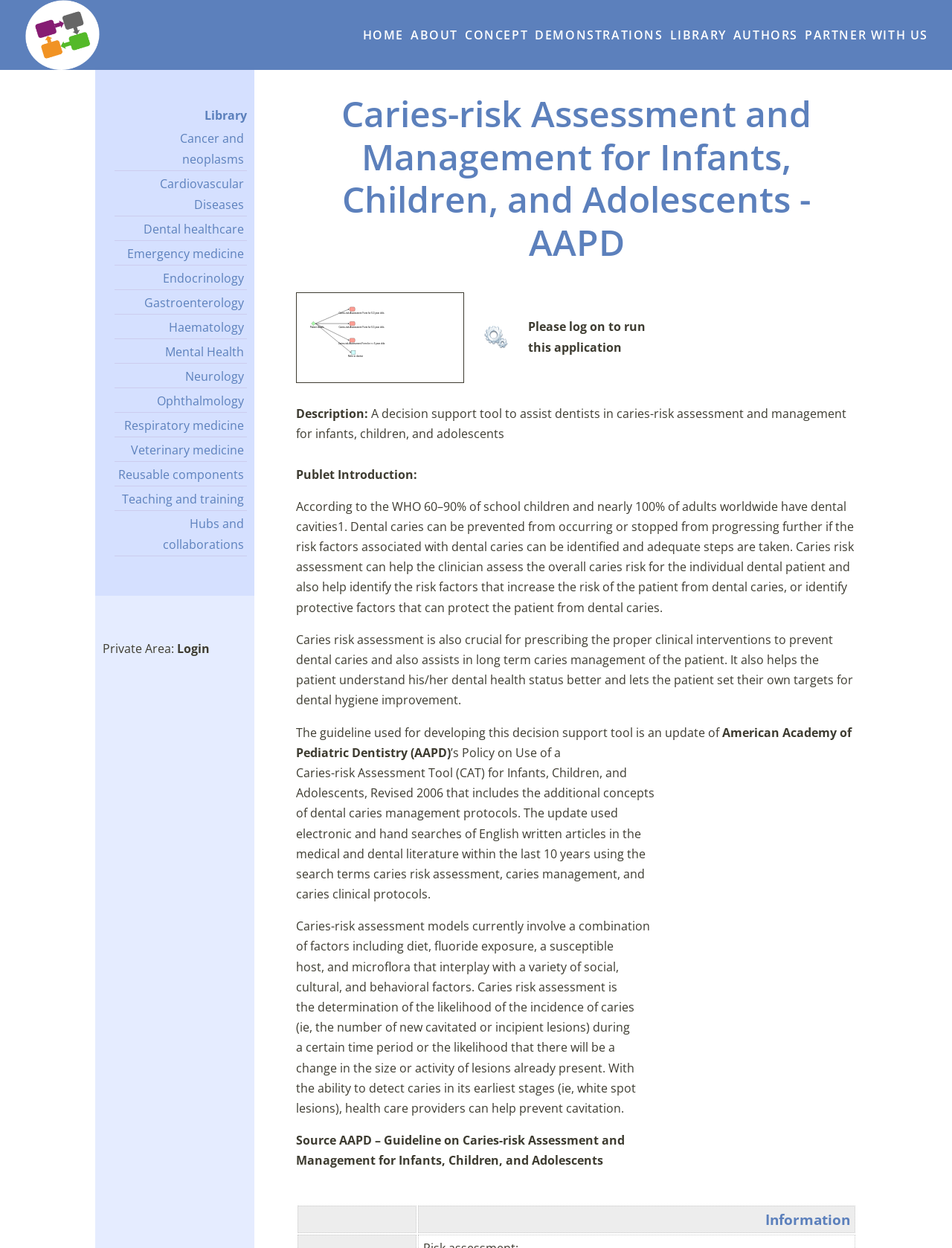What is the purpose of this decision support tool?
Look at the screenshot and respond with one word or a short phrase.

Caries-risk assessment and management